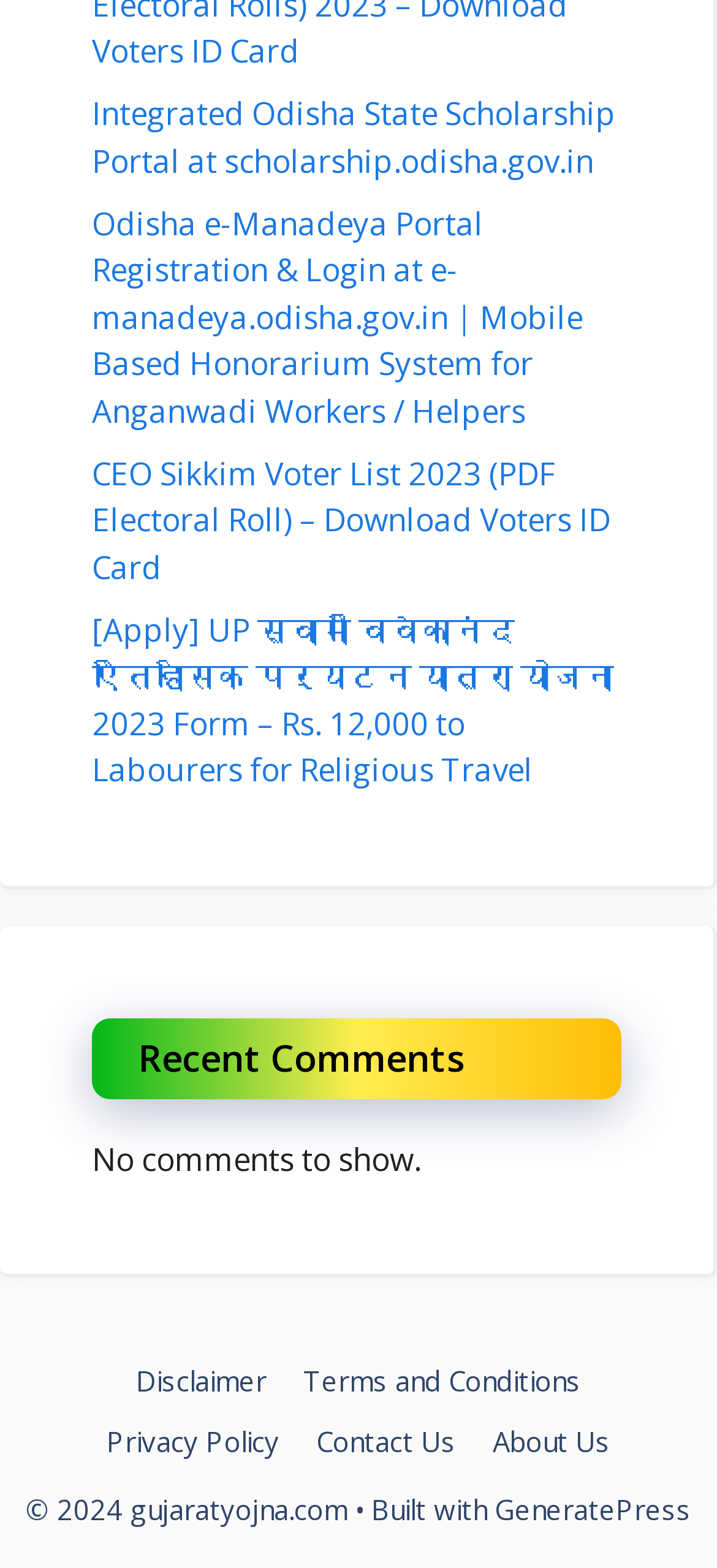Find the bounding box coordinates of the element I should click to carry out the following instruction: "View Disclaimer".

[0.19, 0.869, 0.372, 0.892]